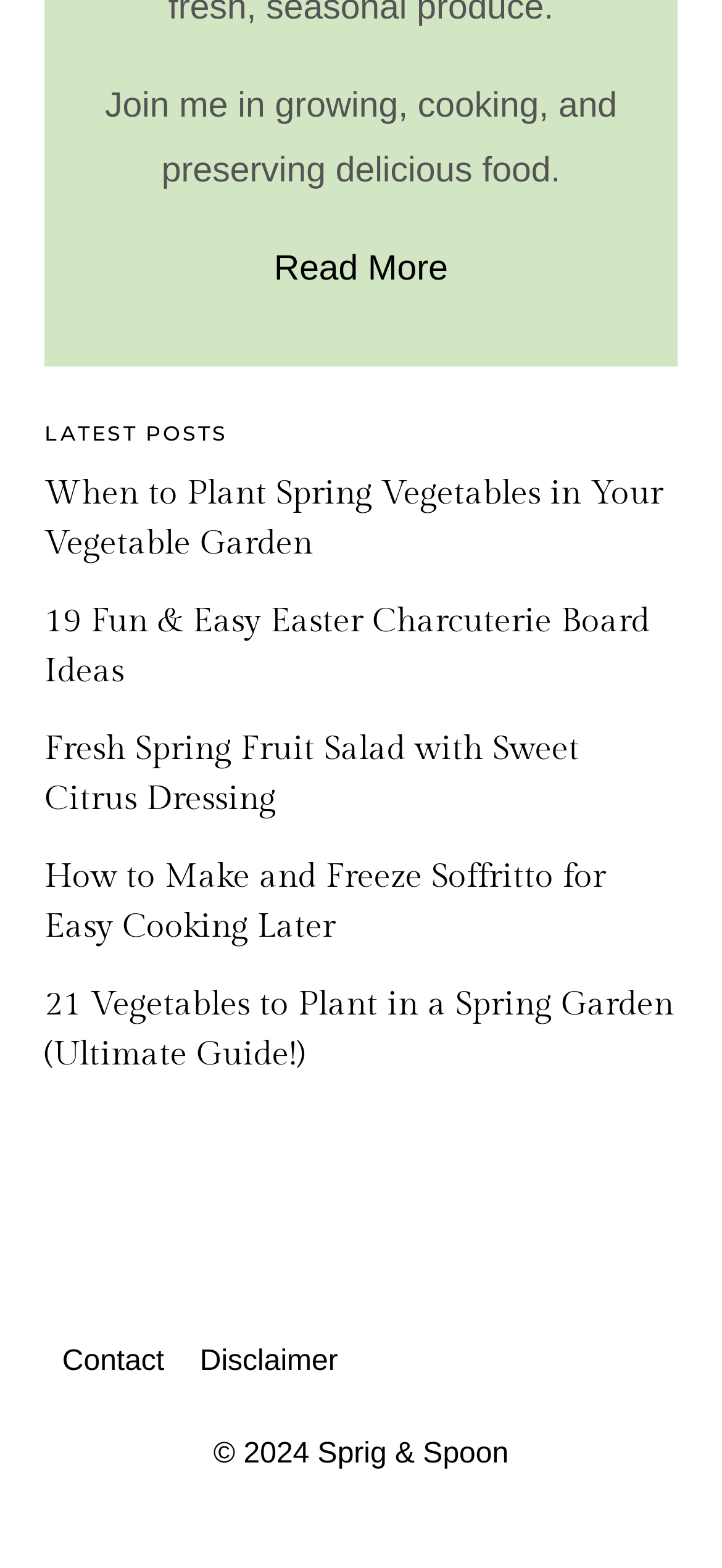Determine the bounding box coordinates of the clickable element necessary to fulfill the instruction: "Explore Easter charcuterie board ideas". Provide the coordinates as four float numbers within the 0 to 1 range, i.e., [left, top, right, bottom].

[0.062, 0.381, 0.938, 0.444]